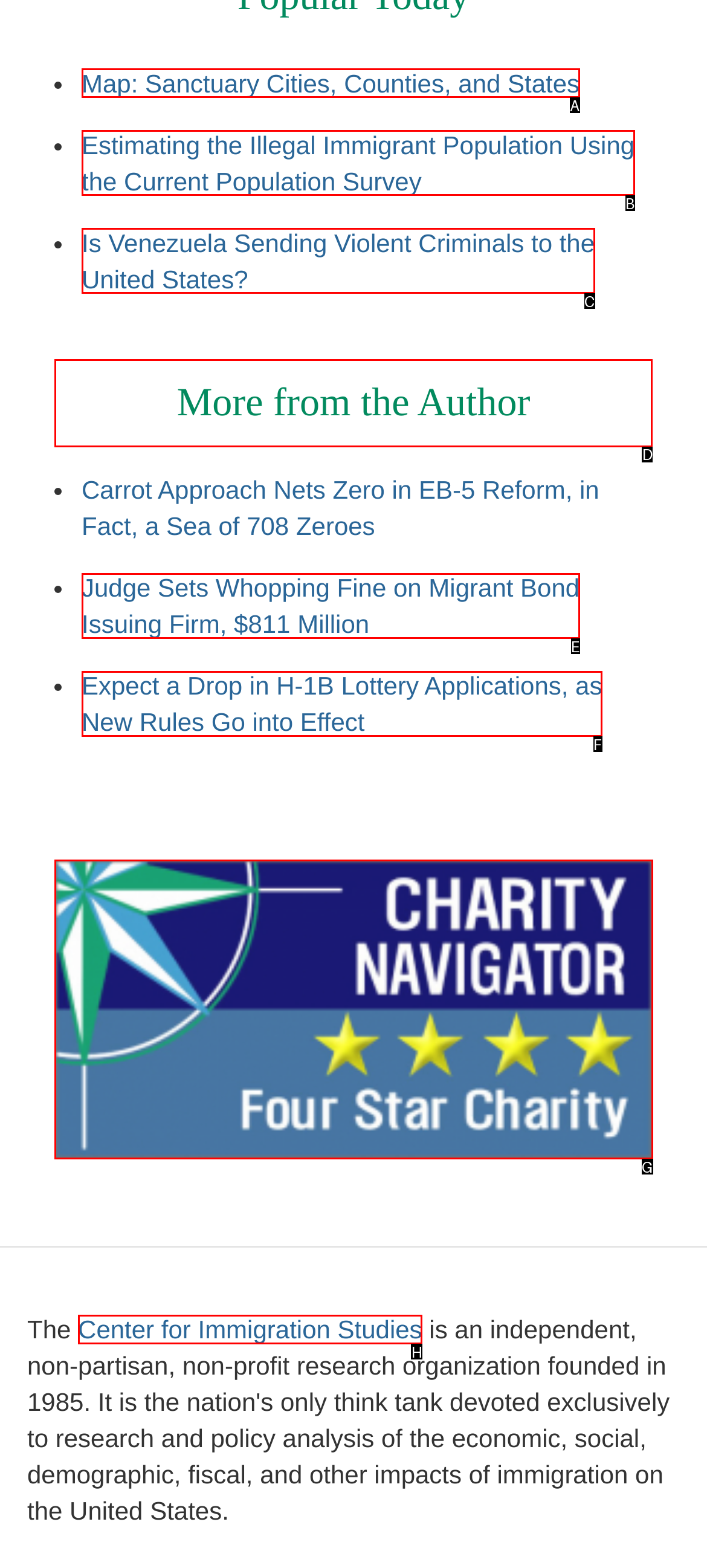For the instruction: Read more from the author, determine the appropriate UI element to click from the given options. Respond with the letter corresponding to the correct choice.

D